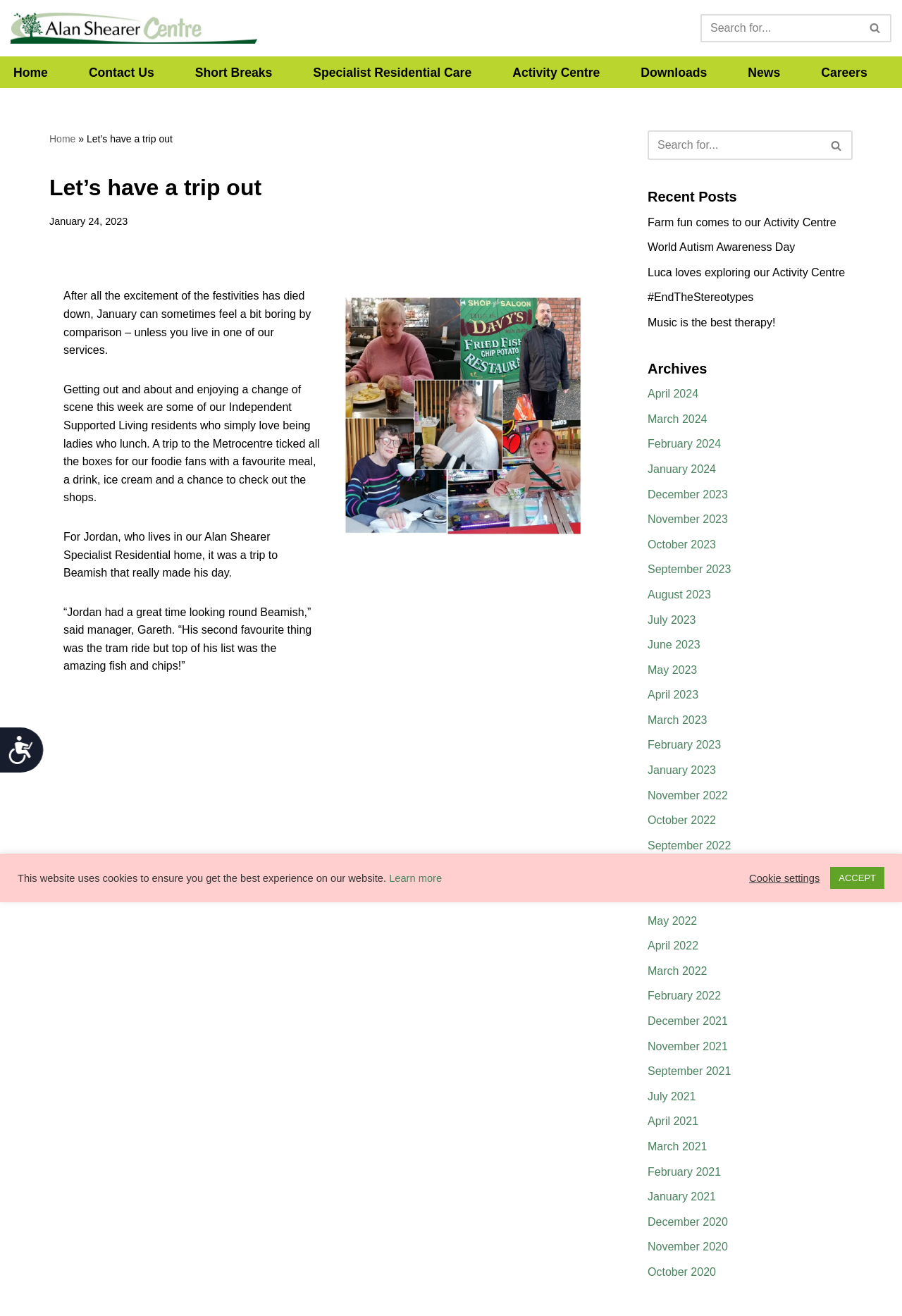Analyze the image and provide a detailed answer to the question: What is the name of the centre?

The name of the centre can be found in the link 'Alan Shearer Centre ASC Website' at the top of the webpage, which suggests that the webpage is related to the Alan Shearer Centre.